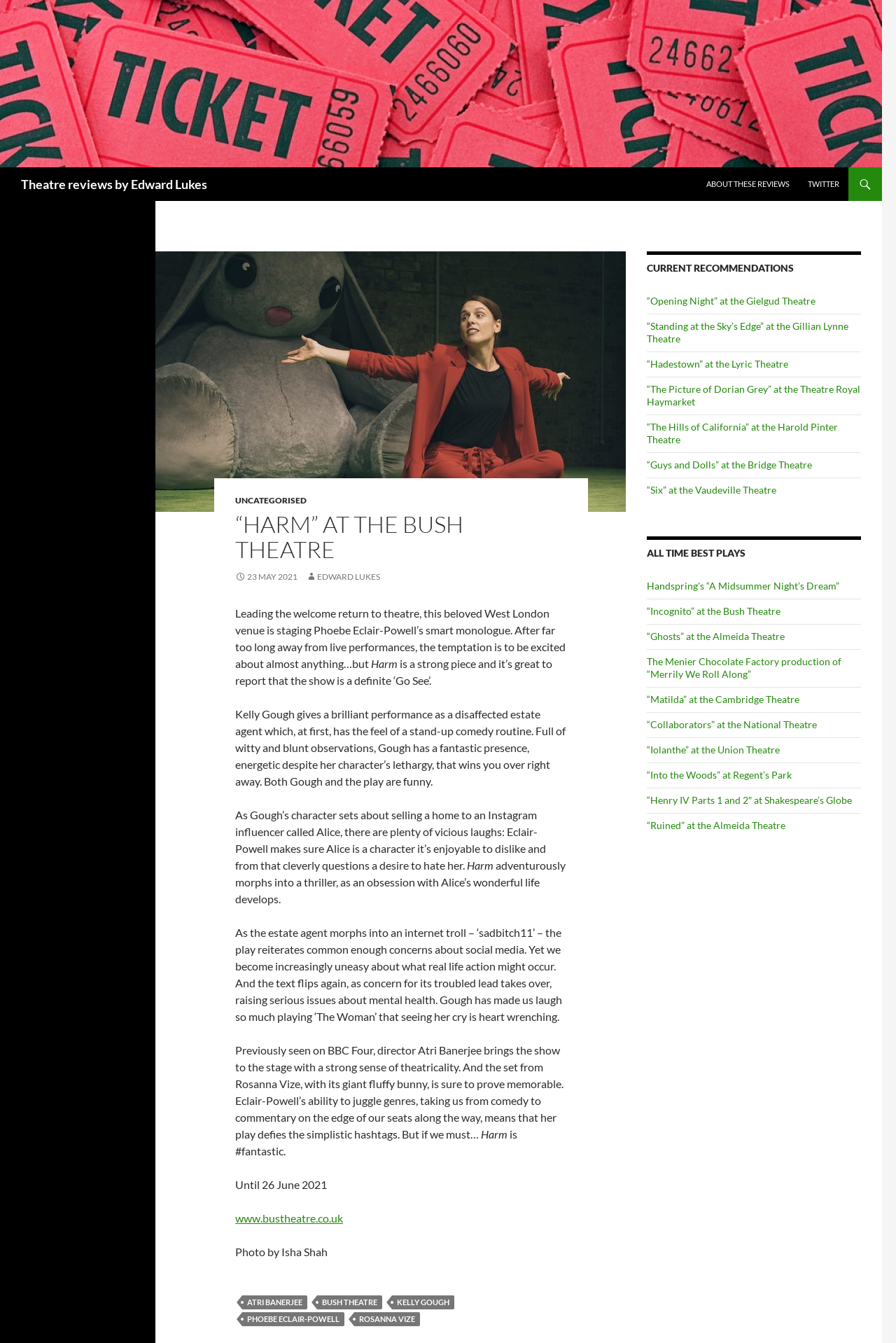Please find the bounding box coordinates of the element's region to be clicked to carry out this instruction: "Click on the 'Theatre reviews by Edward Lukes' link".

[0.023, 0.125, 0.231, 0.15]